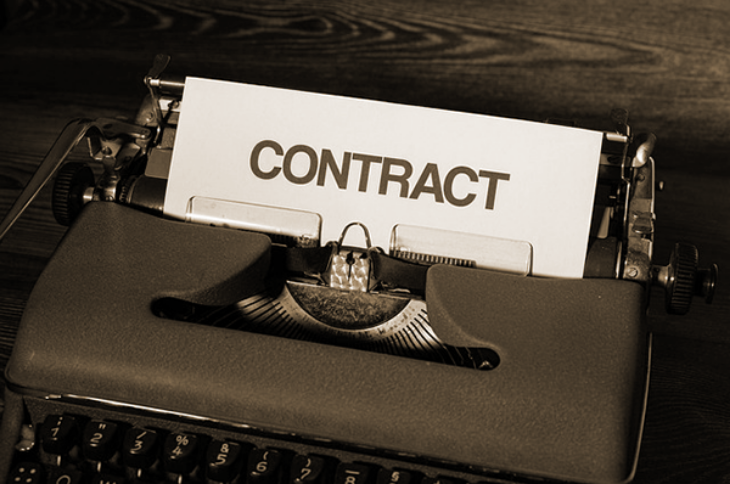Reply to the question below using a single word or brief phrase:
What is the context of the image?

Legal context